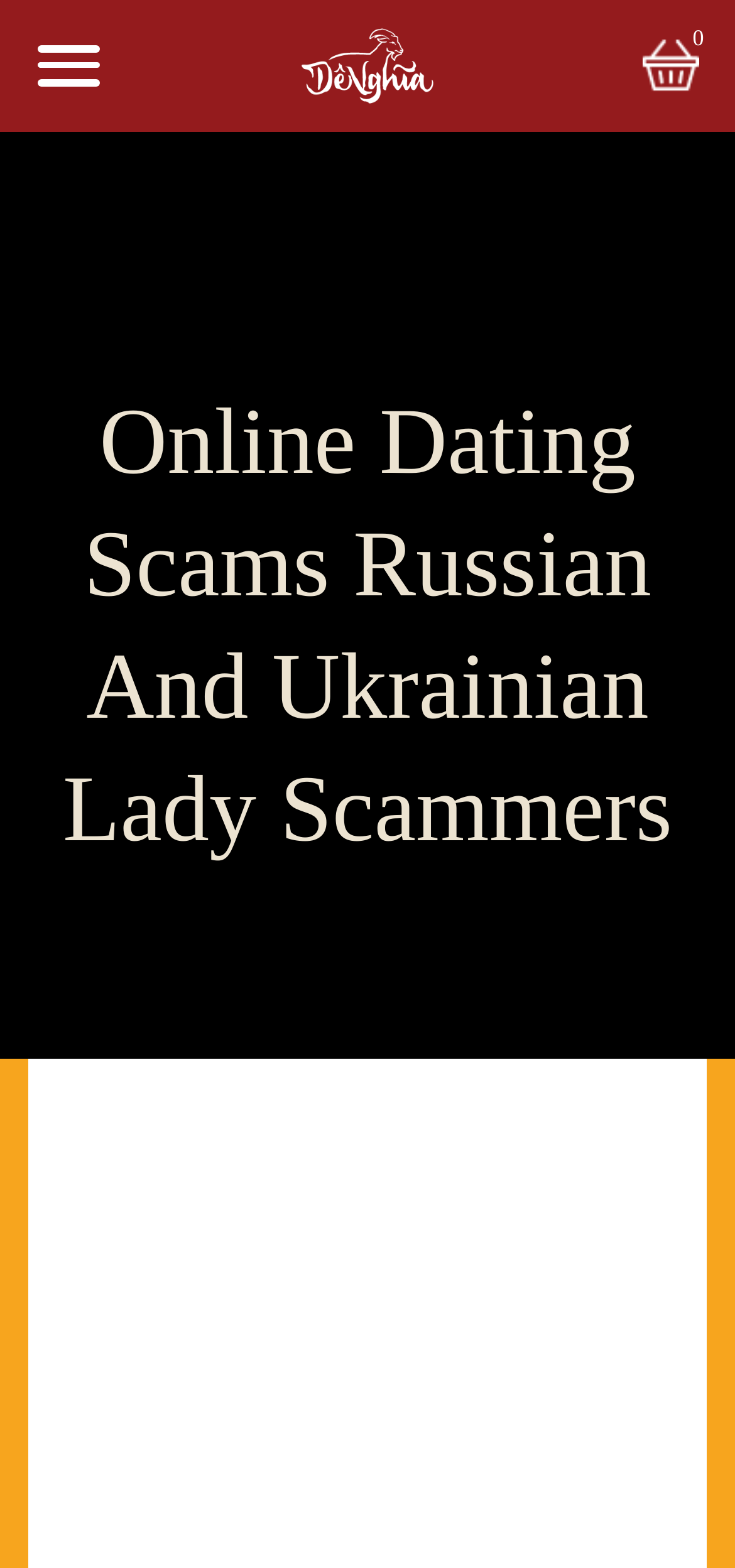Could you indicate the bounding box coordinates of the region to click in order to complete this instruction: "go to trang chủ".

[0.05, 0.135, 0.95, 0.174]